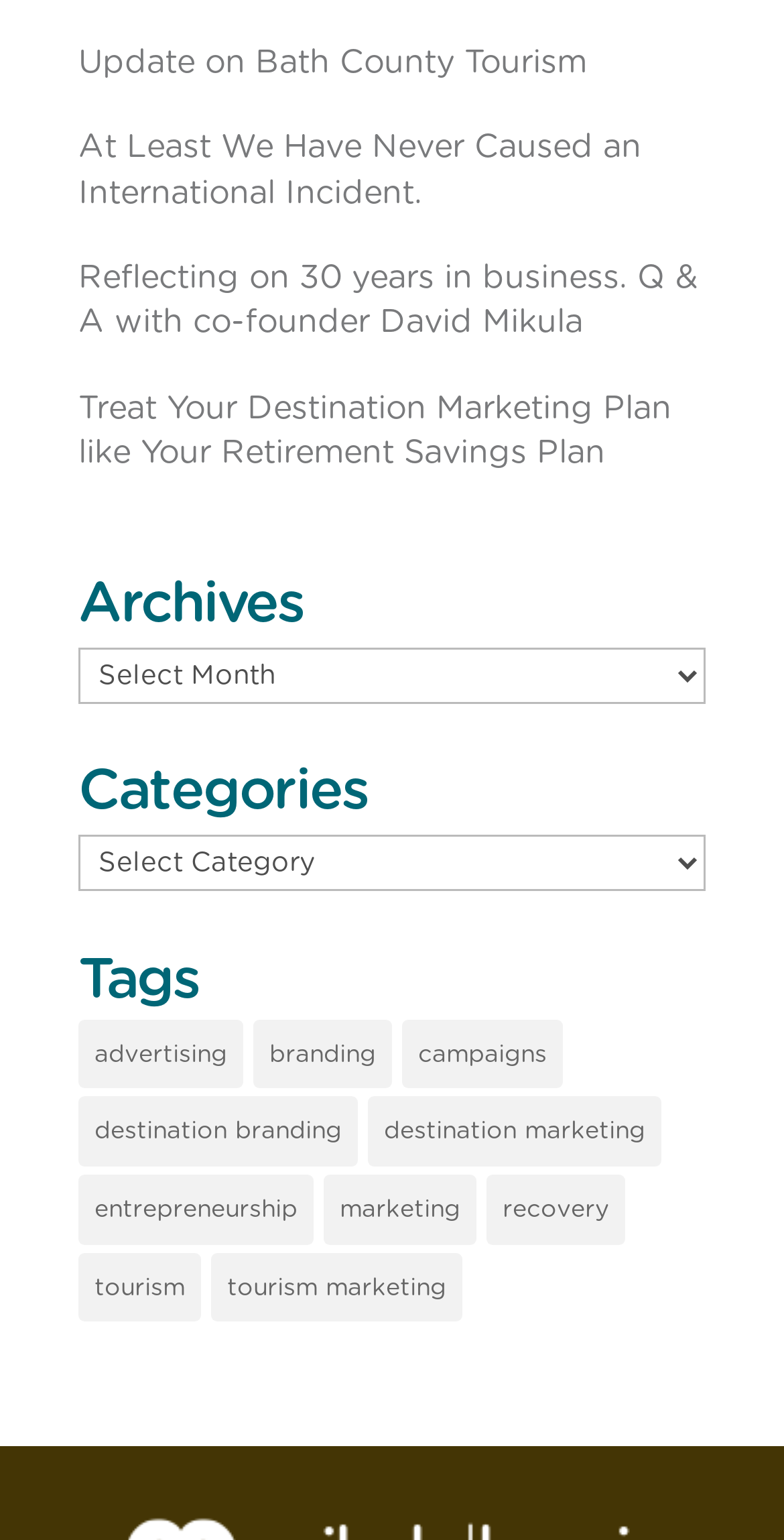Determine the bounding box coordinates of the region that needs to be clicked to achieve the task: "Select 'Archives'".

[0.1, 0.42, 0.9, 0.457]